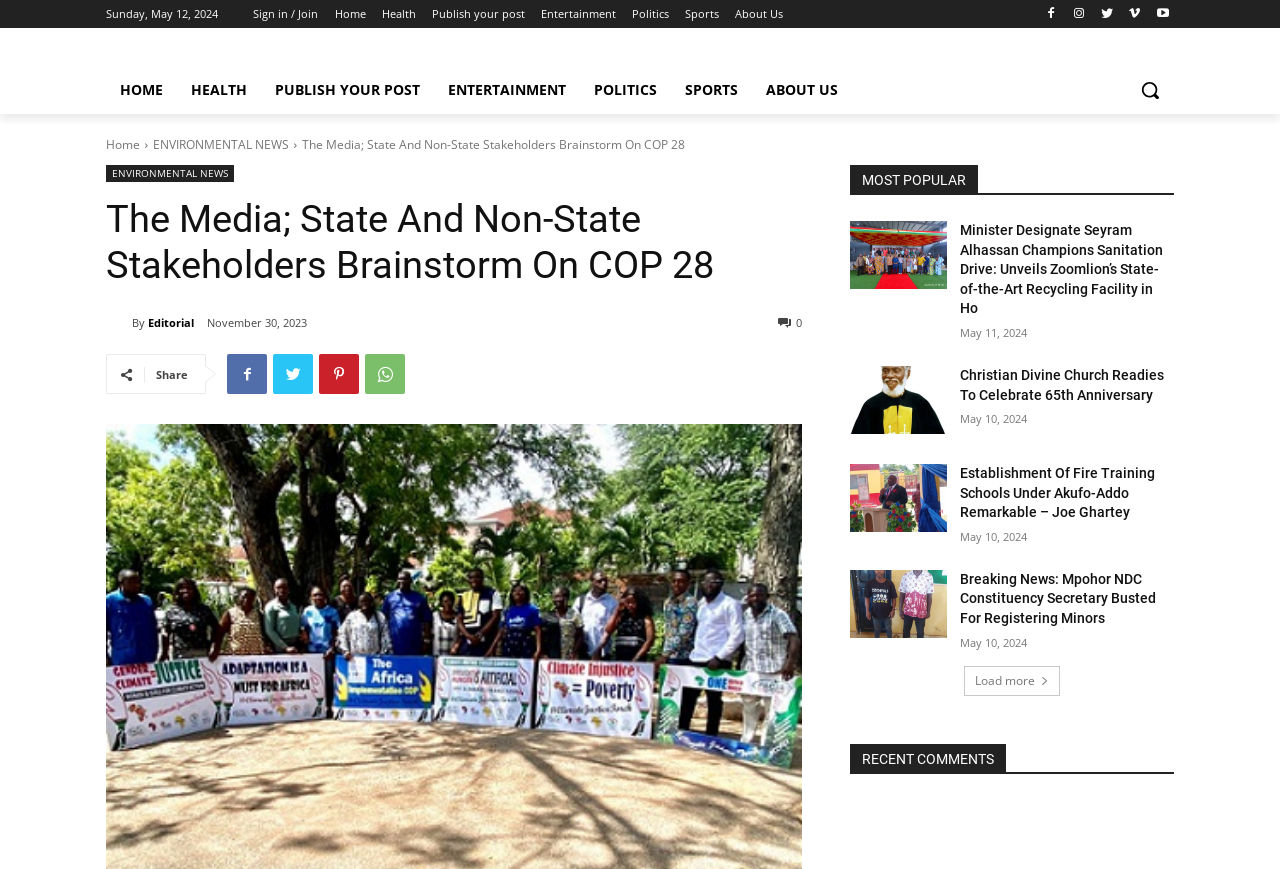Find the main header of the webpage and produce its text content.

The Media; State And Non-State Stakeholders Brainstorm On COP 28